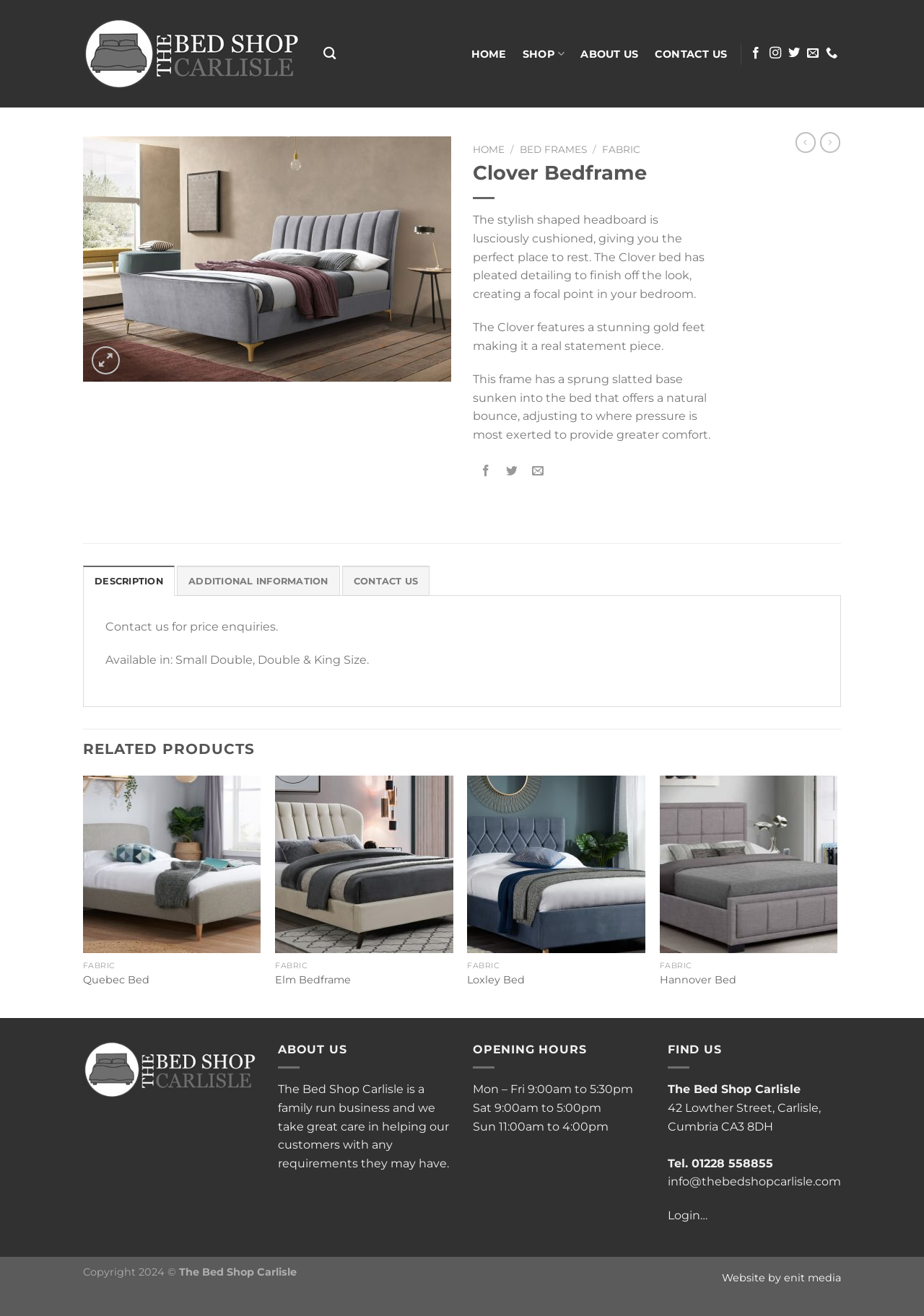Determine the bounding box for the UI element as described: "Elm Bedframe". The coordinates should be represented as four float numbers between 0 and 1, formatted as [left, top, right, bottom].

[0.298, 0.74, 0.38, 0.75]